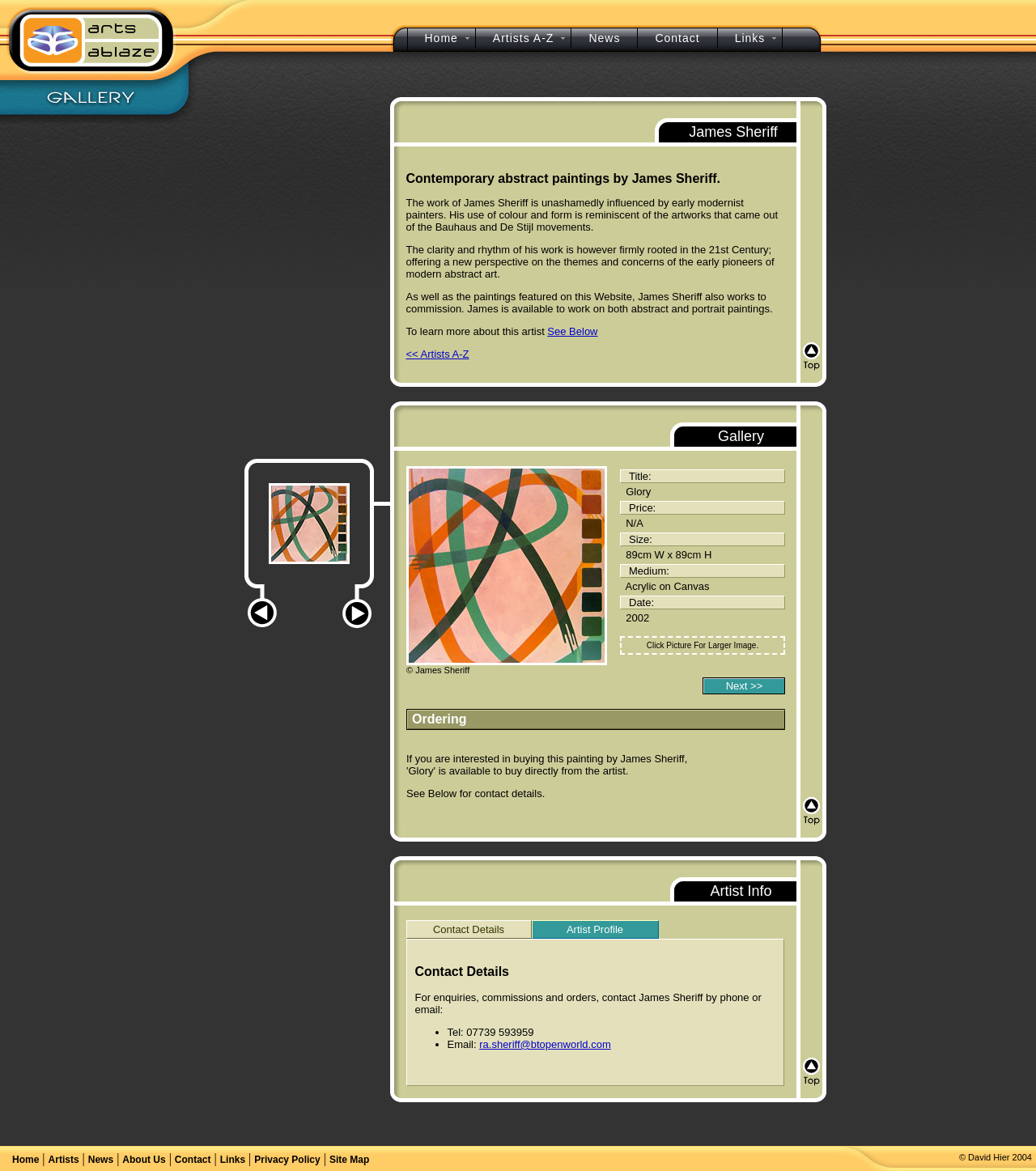Explain in detail what you observe on this webpage.

The webpage is about James Sheriff, a contemporary abstract painter. At the top, there is a title "Arts Ablaze Gallery - Buy Paintings by James Sheriff" followed by a brief introduction to James Sheriff's work, which is influenced by early modernist painters.

Below the title, there is a large image of one of James Sheriff's paintings, taking up about a quarter of the page. To the right of the image, there is a section with multiple rows of smaller images, each showcasing a different painting by James Sheriff. These images are arranged in a grid-like structure, with three to four images per row.

Below the image grid, there is a section with a brief description of James Sheriff's artistic style, mentioning his use of color and form. This section is divided into multiple paragraphs, with each paragraph separated by a small image or icon.

On the right side of the page, there is a narrow column with multiple small images, each representing a different aspect of James Sheriff's work or artistic style. These images are stacked vertically, with a small gap between each image.

Throughout the page, there are multiple instances of James Sheriff's name, often accompanied by a brief description of his work or artistic style. The overall layout of the page is clean and organized, with a focus on showcasing James Sheriff's paintings and artistic style.